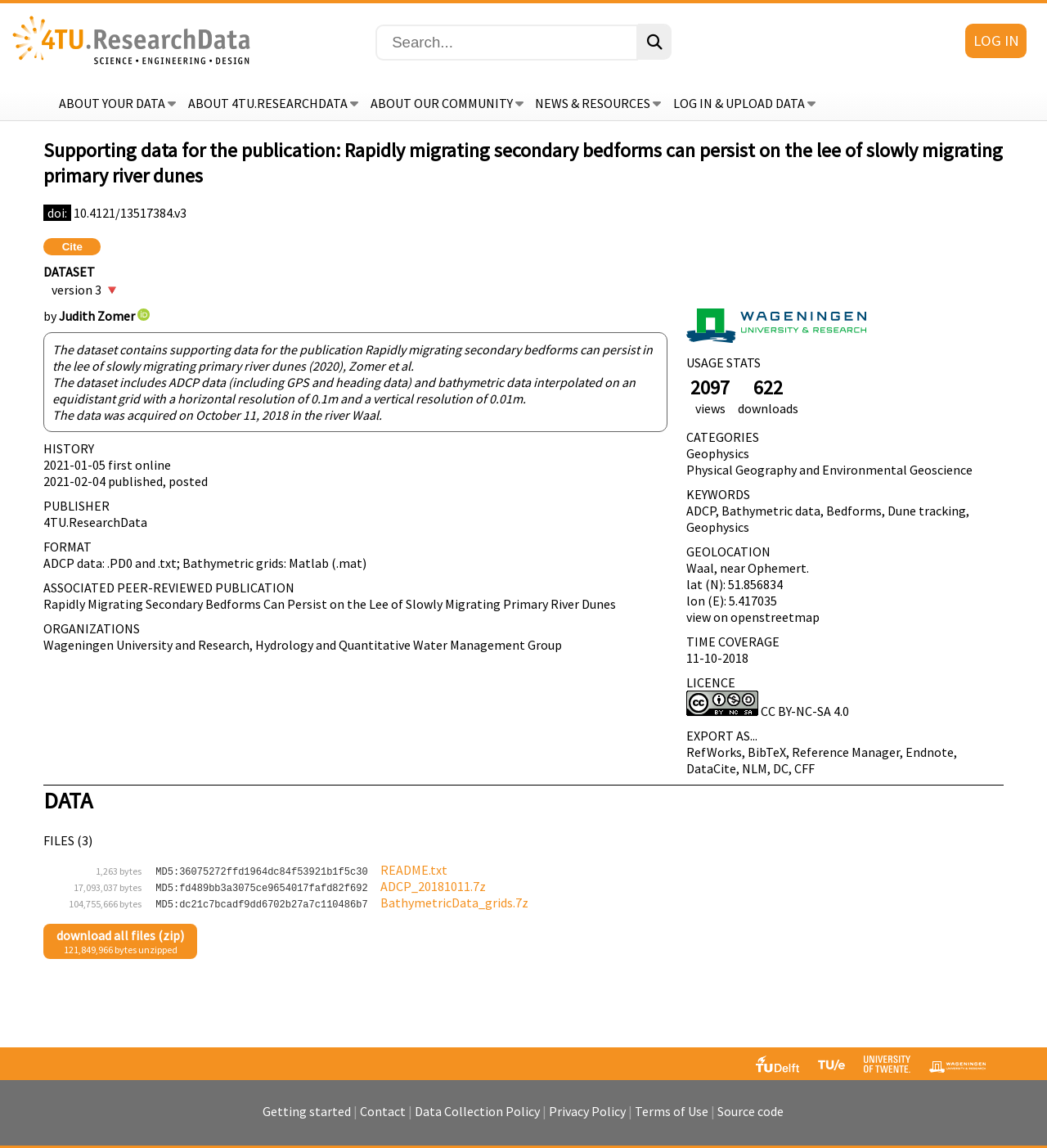Produce an extensive caption that describes everything on the webpage.

The webpage is a dataset repository page for a scientific publication. At the top left, there is a 4TU.ResearchData logo, and next to it, a search bar with a magnifying glass icon. On the top right, there is a "LOG IN" button.

Below the top section, there are five tabs: "ABOUT YOUR DATA", "ABOUT 4TU.RESEARCHDATA", "ABOUT OUR COMMUNITY", "NEWS & RESOURCES", and "LOG IN & UPLOAD DATA".

The main content of the page is a dataset description. The title of the dataset is "Supporting data for the publication: Rapidly migrating secondary bedforms can persist on the lee of slowly migrating primary river dunes". Below the title, there is a DOI link and a "Cite" button. The dataset is described as "version 3" with a warning icon.

On the right side of the page, there is a section displaying usage statistics, including the number of views and downloads. Below this section, there are categories and keywords related to the dataset, including "Geophysics", "Physical Geography and Environmental Geoscience", "ADCP", "Bathymetric data", and others.

Further down the page, there is a section providing geolocation information, including latitude and longitude coordinates, and a link to view the location on OpenStreetMap. The dataset's time coverage is also specified, from October 11, 2018.

The page also displays licensing information, with a CC BY-NC-SA 4.0 logo and a link to export the dataset in various formats, including RefWorks, BibTeX, and others.

The dataset's author is listed as Judith Zomer, with an ORCID logo and a link to her profile. The dataset's description is provided, including information about the data acquisition and the contents of the dataset.

The page also includes a section on the dataset's history, including the dates of its first online publication and publication. The publisher is listed as 4TU.ResearchData. The format of the dataset is specified, including ADCP data and bathymetric grids in Matlab format.

Finally, the page lists associated peer-reviewed publications and organizations, including Wageningen University and Research, Hydrology and Quantitative Water Management Group. The dataset's files are listed, with information about their size and MD5 checksum.